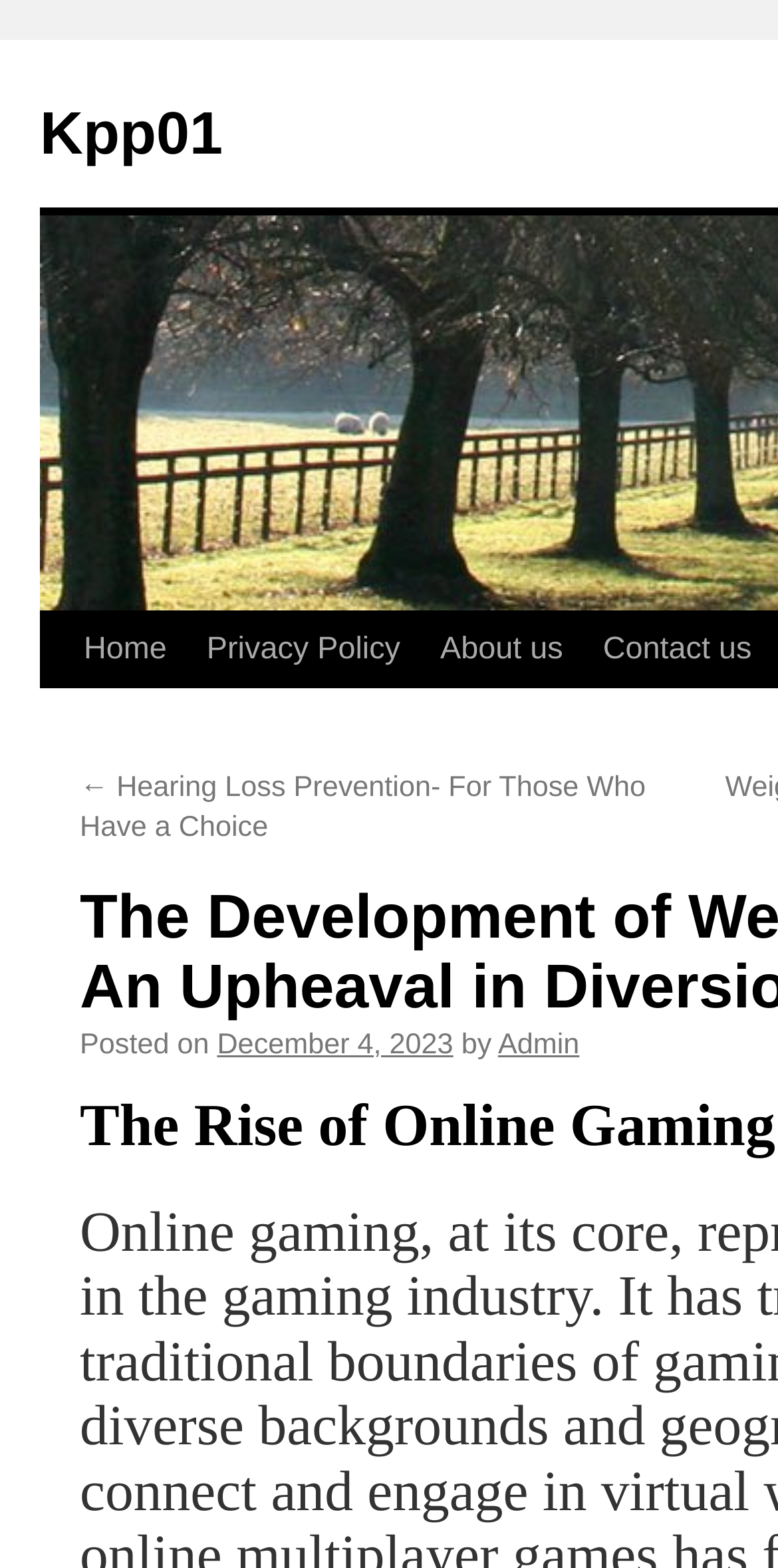Identify the bounding box for the described UI element: "December 4, 2023".

[0.279, 0.704, 0.583, 0.725]